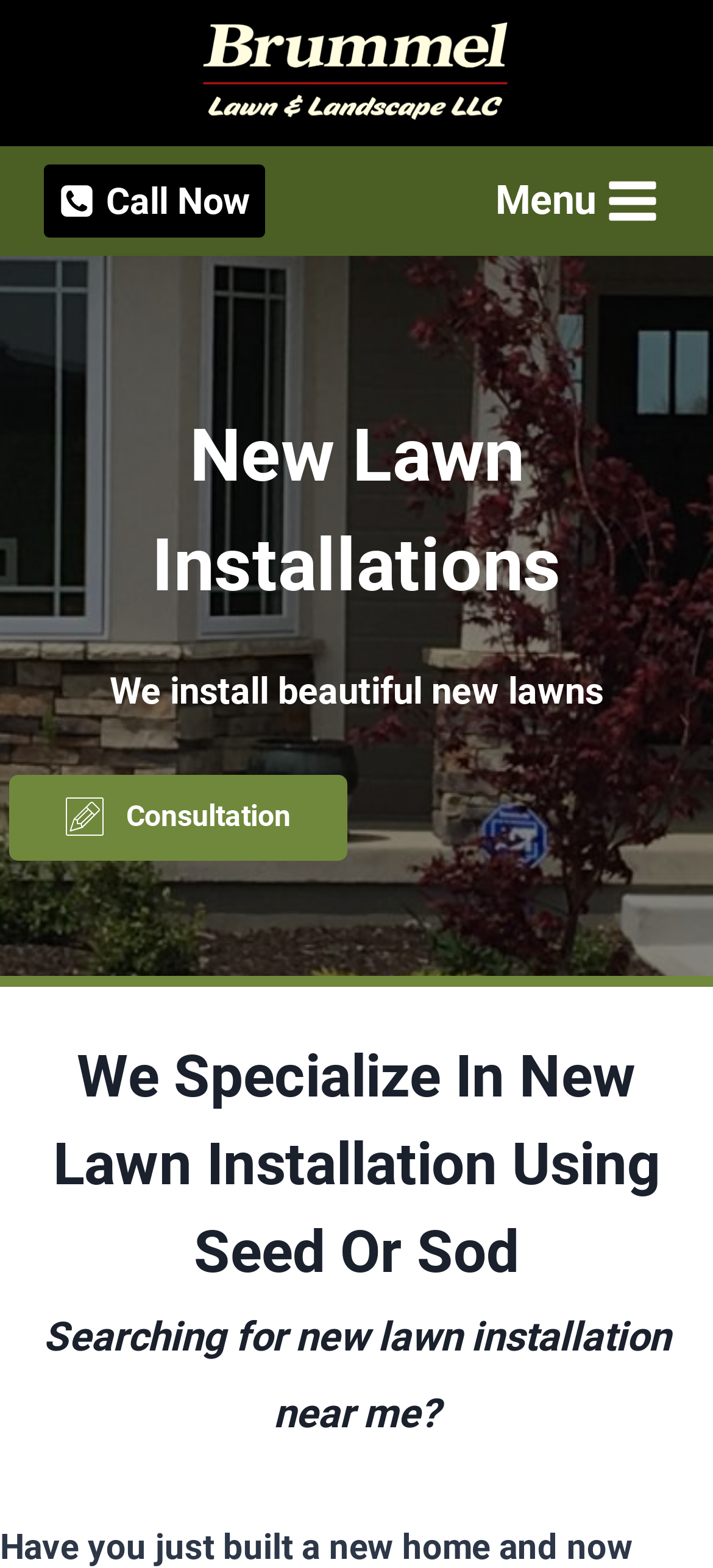Provide a thorough description of this webpage.

The webpage is about Brummel Lawn & Landscape LLC, a company specializing in new lawn installation using seed or sod in Kansas City, Missouri. At the top, there is a prominent link with the company's title, taking up most of the width. Below it, on the left side, there is a "Phone Call Now" link accompanied by a small phone icon. On the right side, there is an "Open menu" button with a toggle menu icon.

When the menu is expanded, it reveals several sections. The first section is headed by "New Lawn Installations" and features a brief description of the company's services. Below this, there is a "Consultation" button. The next section is headed by "We Specialize In New Lawn Installation Using Seed Or Sod", followed by another section titled "Searching for new lawn installation near me?". These sections are stacked vertically, taking up most of the page's content area.